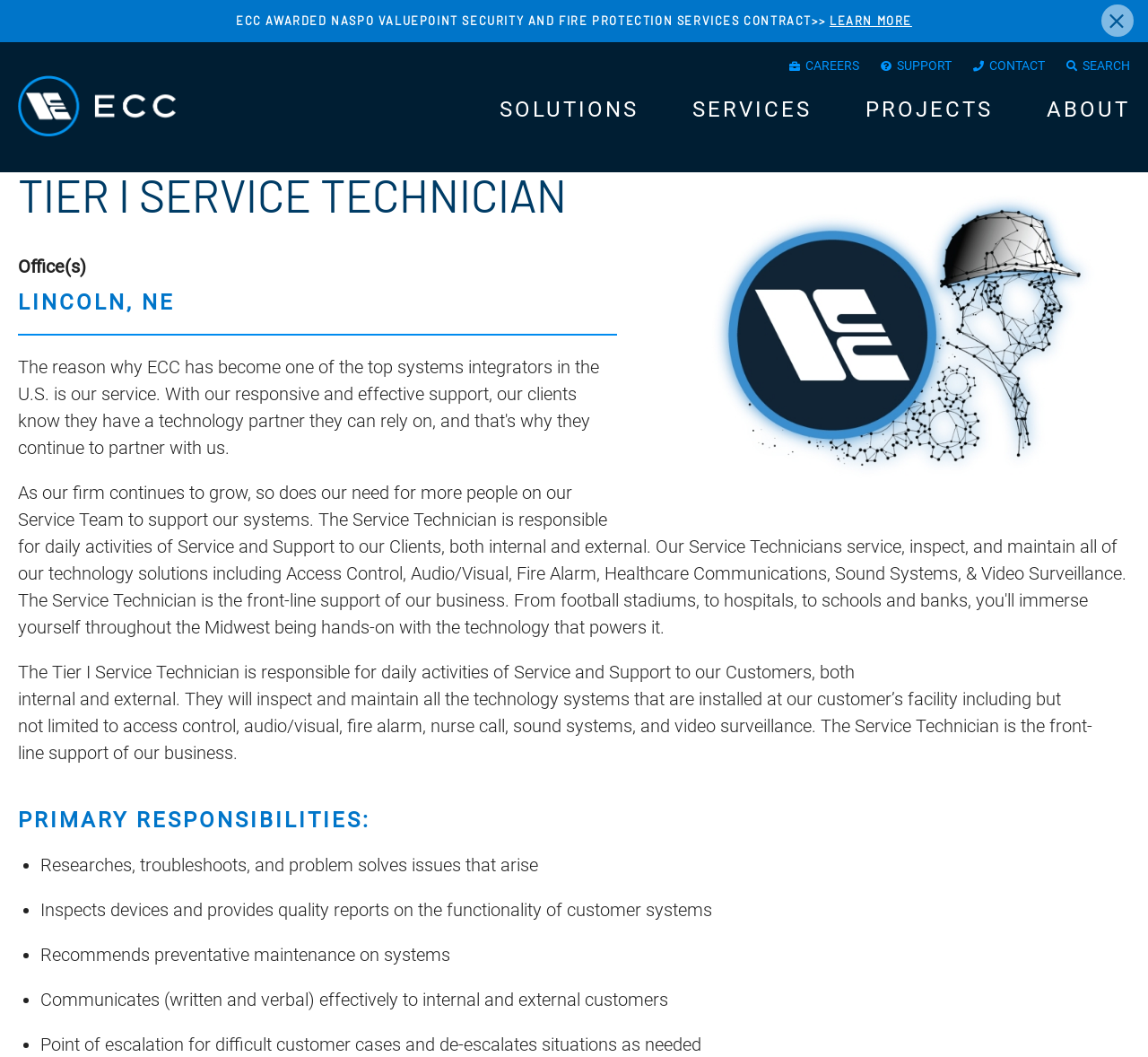Specify the bounding box coordinates for the region that must be clicked to perform the given instruction: "Search for something".

[0.92, 0.04, 0.994, 0.085]